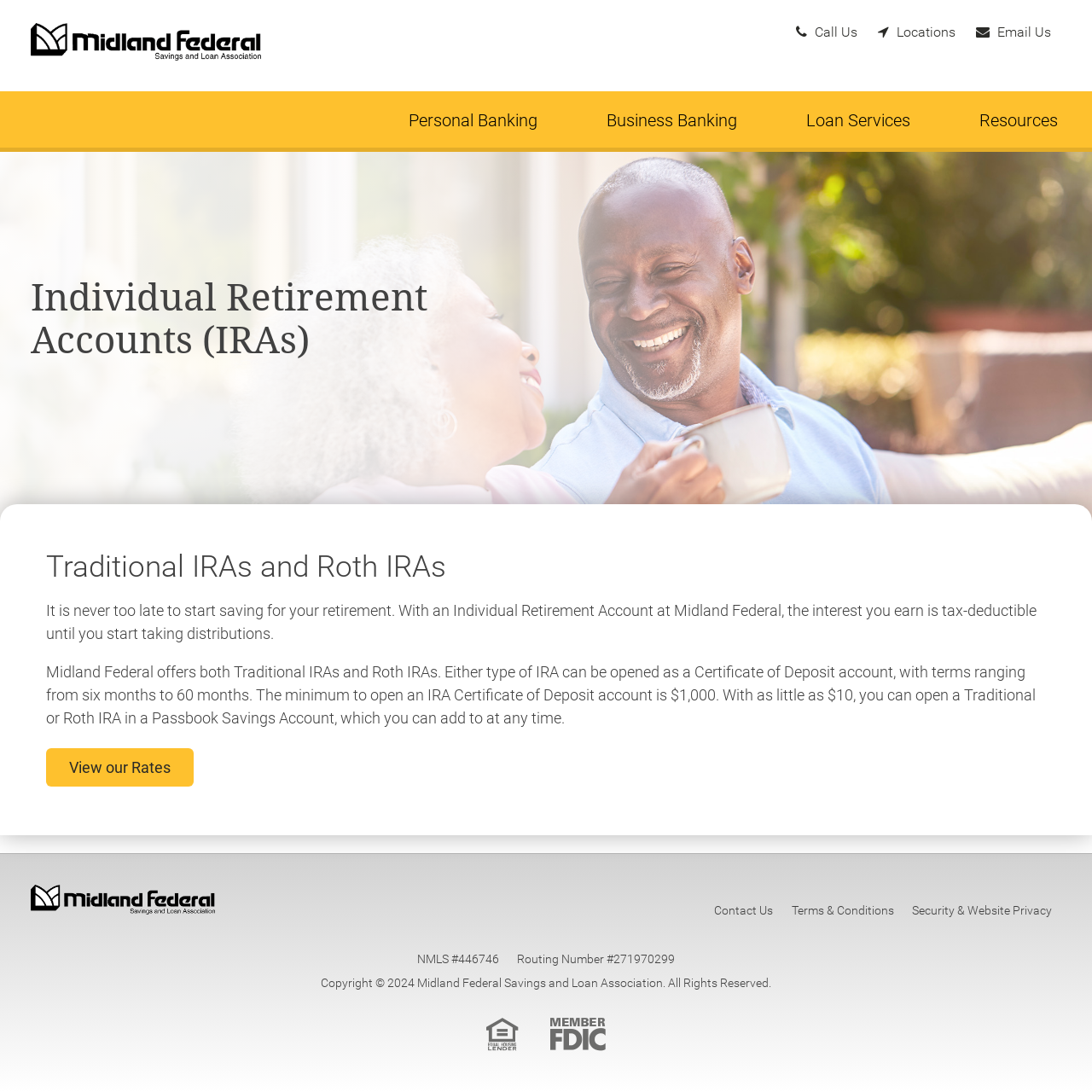What type of accounts can be opened with Midland Federal?
Carefully examine the image and provide a detailed answer to the question.

Based on the webpage content, it is mentioned that Midland Federal offers both Traditional IRAs and Roth IRAs, which can be opened as a Certificate of Deposit account or a Passbook Savings Account.